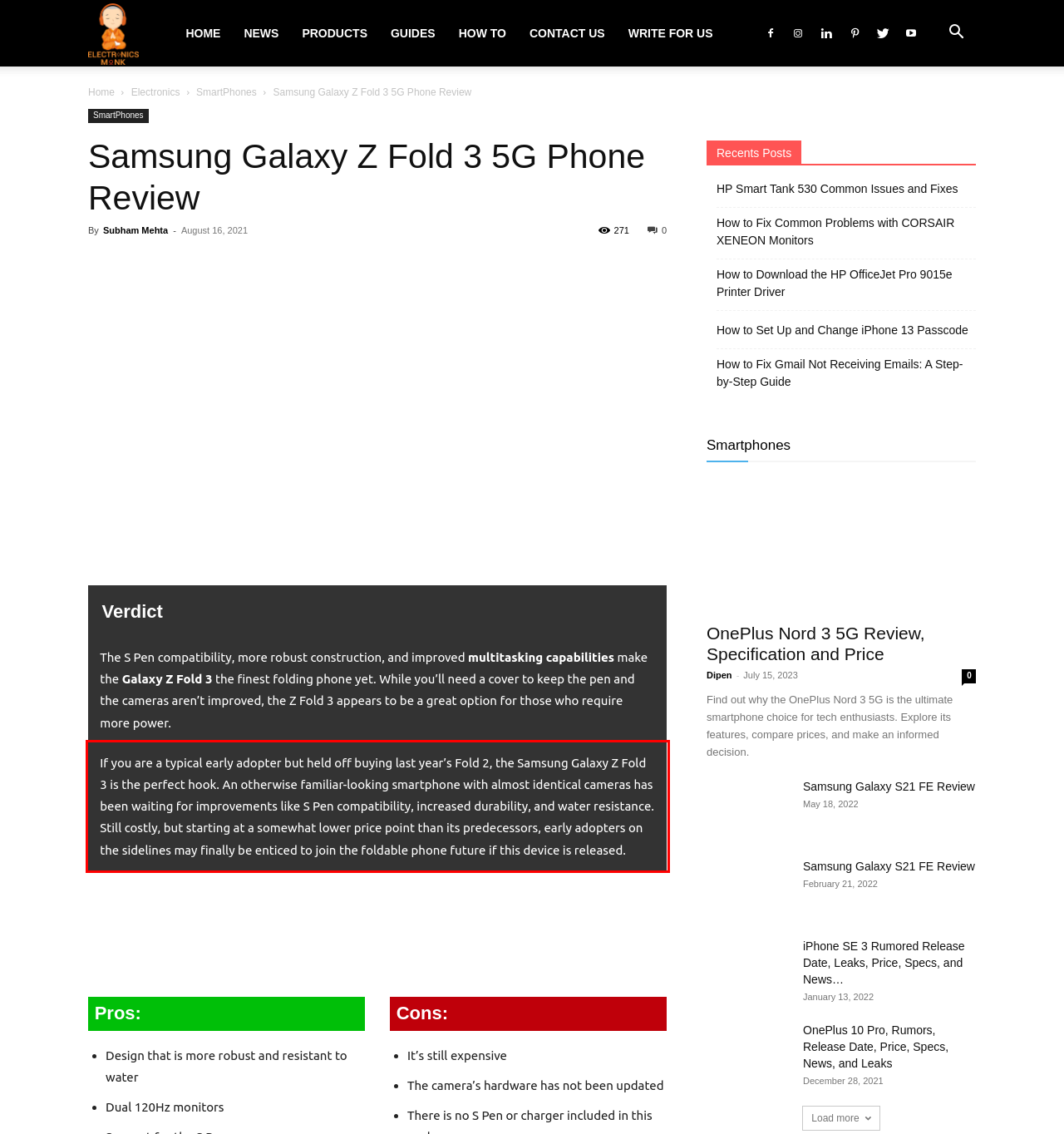Given the screenshot of the webpage, identify the red bounding box, and recognize the text content inside that red bounding box.

If you are a typical early adopter but held off buying last year’s Fold 2, the Samsung Galaxy Z Fold 3 is the perfect hook. An otherwise familiar-looking smartphone with almost identical cameras has been waiting for improvements like S Pen compatibility, increased durability, and water resistance. Still costly, but starting at a somewhat lower price point than its predecessors, early adopters on the sidelines may finally be enticed to join the foldable phone future if this device is released.